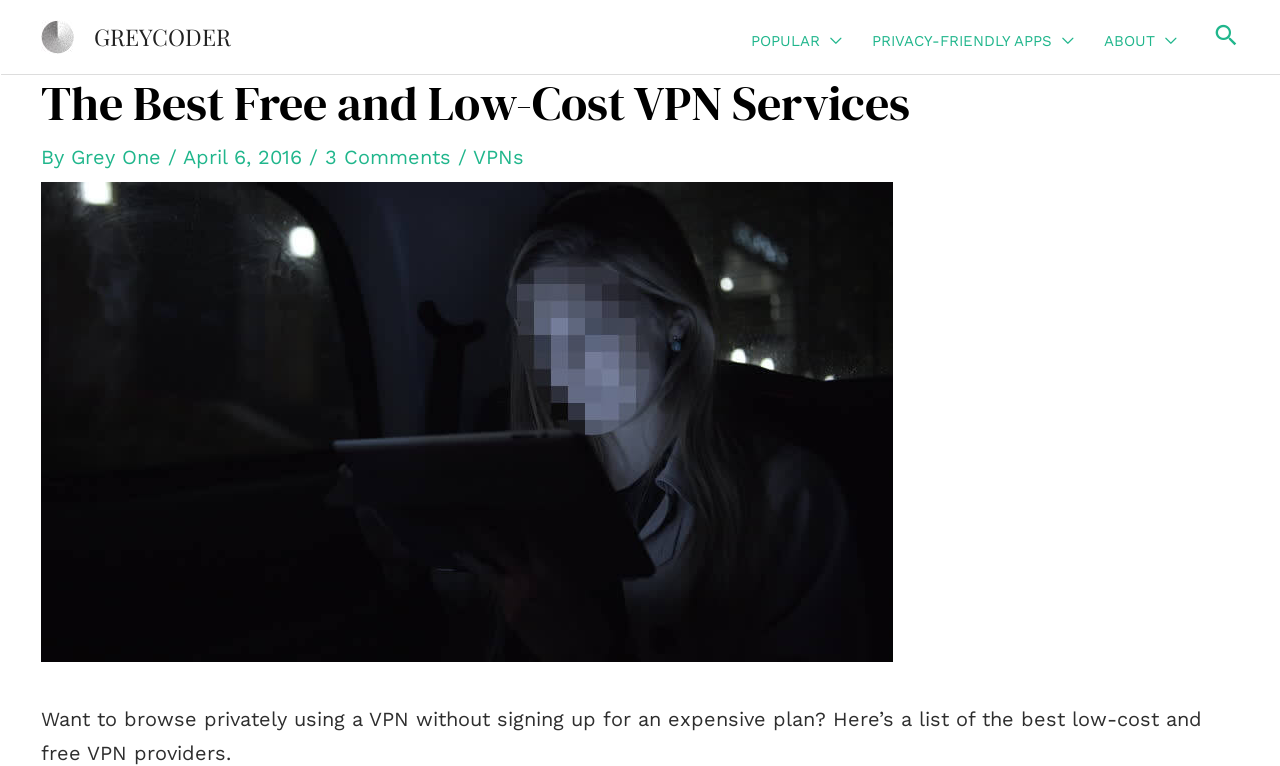Who is the author of the article? Refer to the image and provide a one-word or short phrase answer.

Grey One